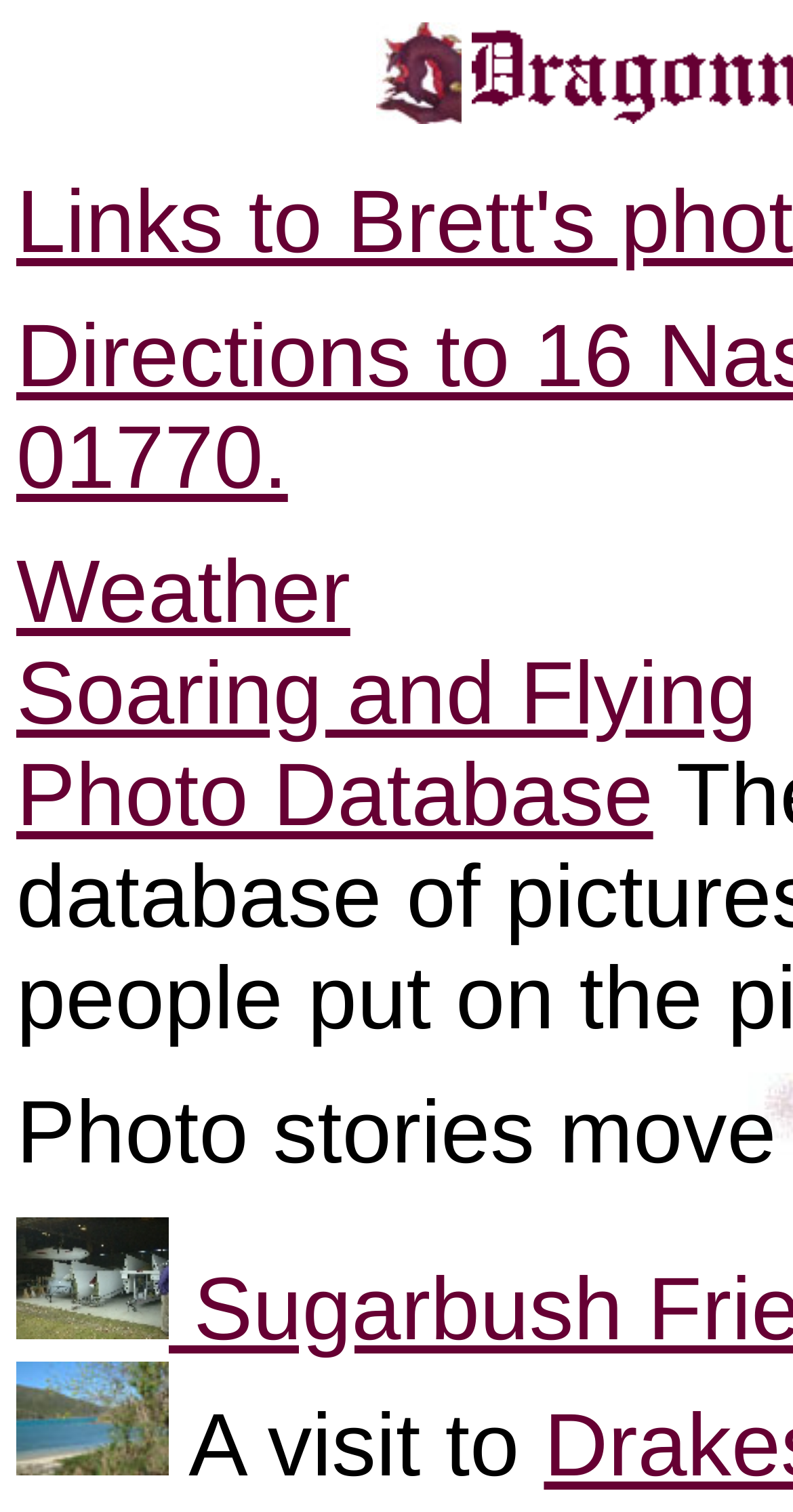Offer a comprehensive description of the webpage’s content and structure.

The webpage is titled "Dragonnorth: Mike's Page". At the top center of the page, there is a prominent image. Below the image, there are four links aligned horizontally, taking up most of the page's width. The links are, in order, "Weather", "Soaring and Flying", "Photo Database", and an empty link. The "Photo Database" link is followed by a small image at the bottom left corner of the page. 

At the very bottom of the page, there is another small image, and to its right, a static text that reads "A visit to".